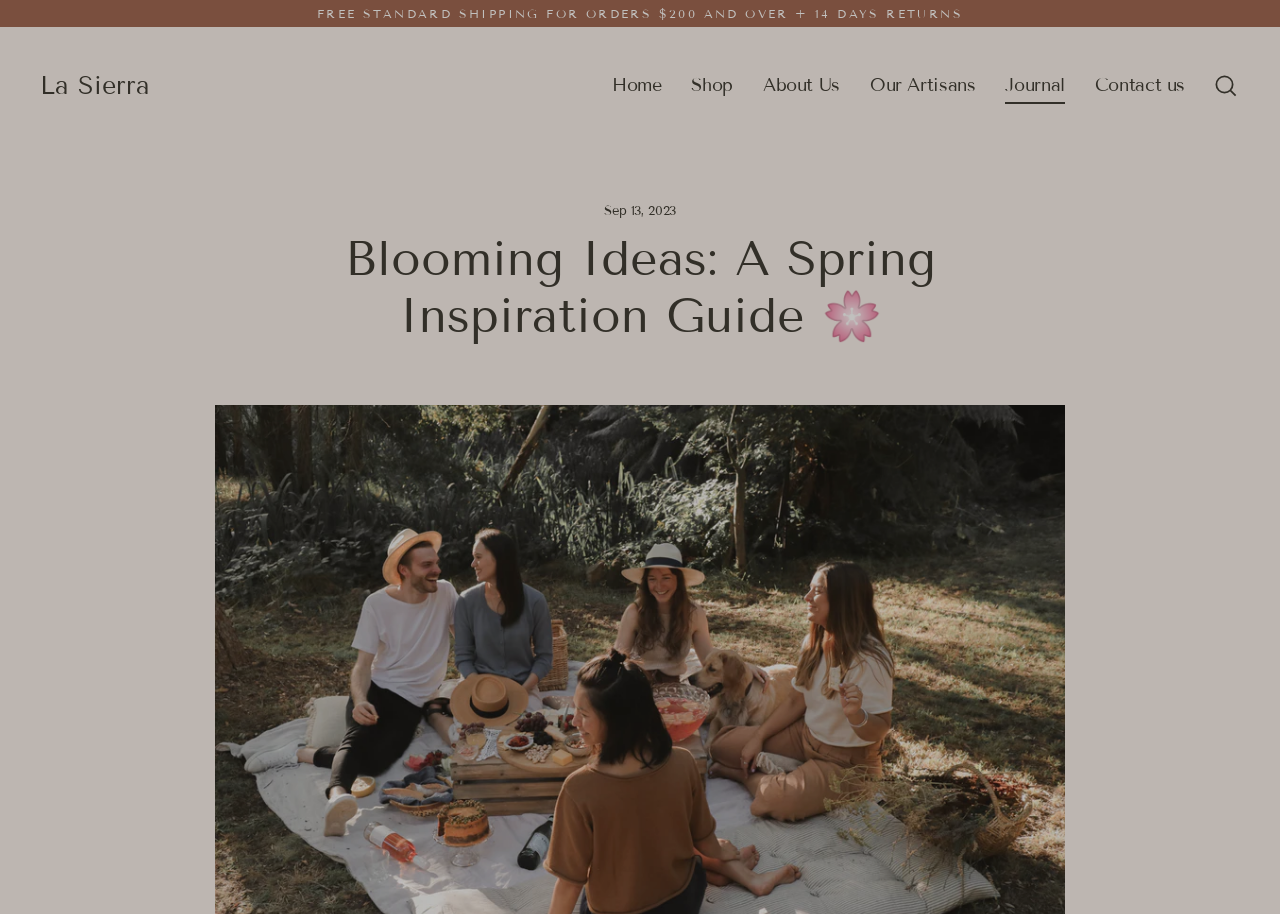What is the name of the website or brand?
Please look at the screenshot and answer using one word or phrase.

La Sierra